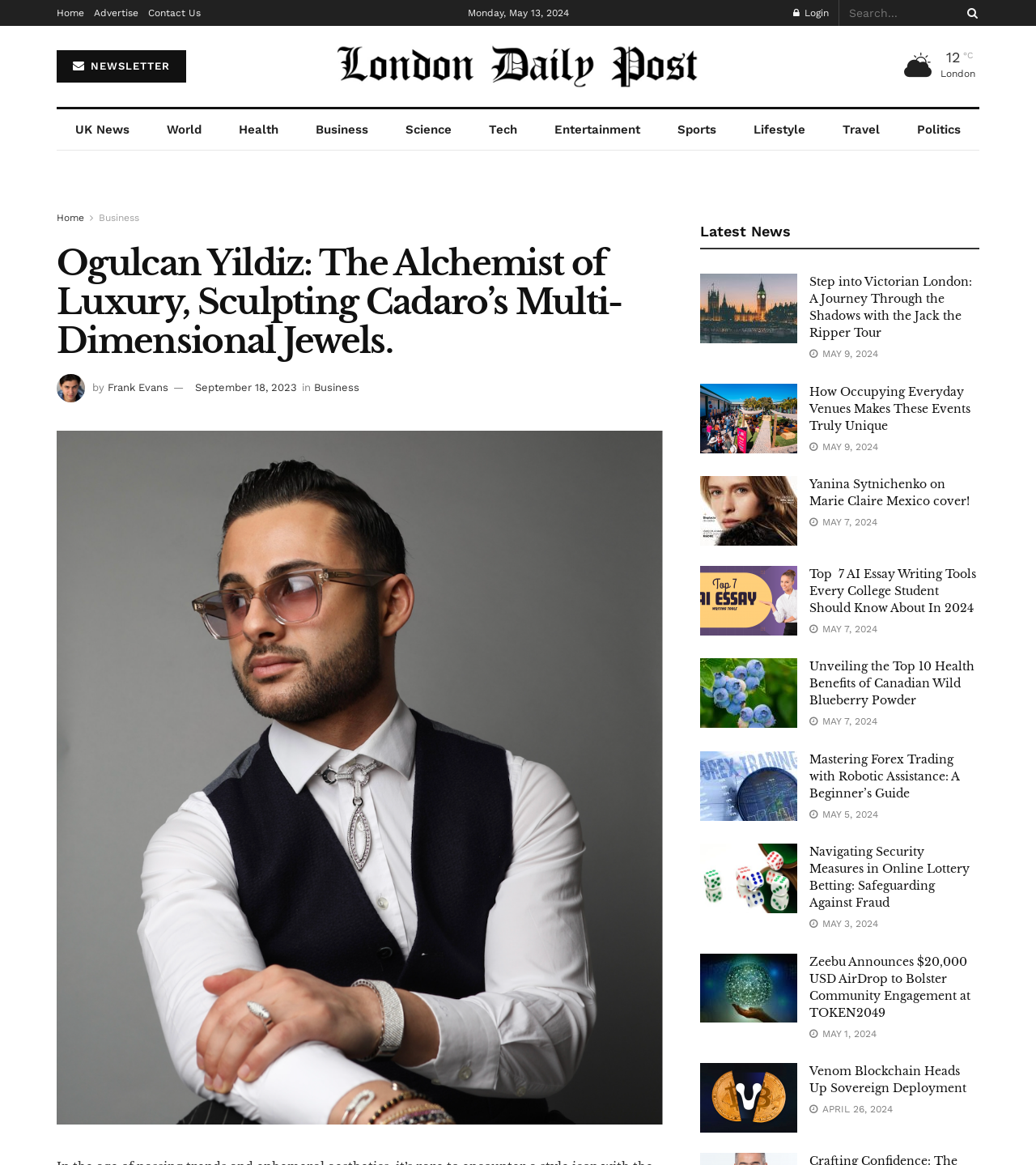Please specify the bounding box coordinates of the clickable section necessary to execute the following command: "Read the latest news".

[0.676, 0.187, 0.763, 0.212]